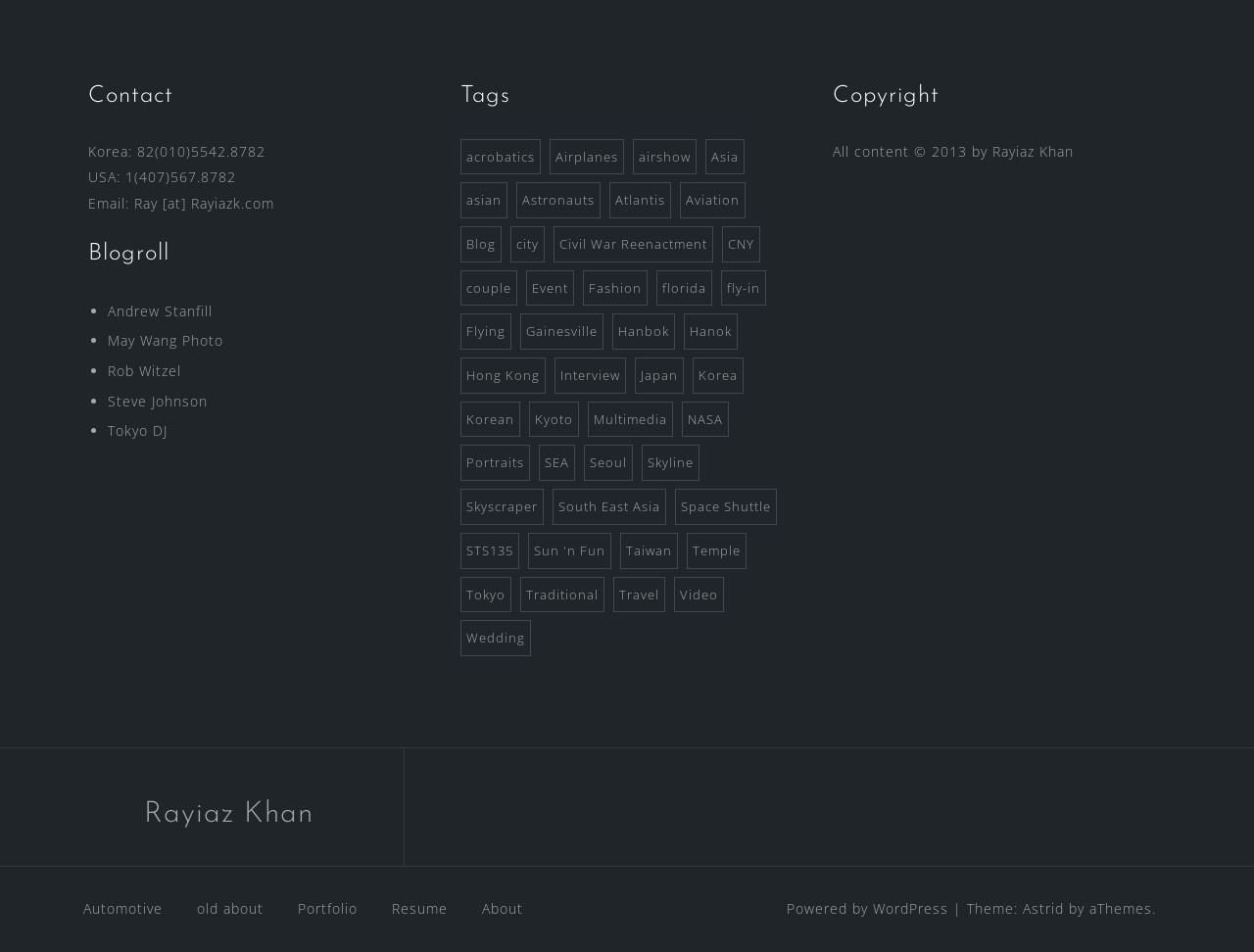Find the bounding box coordinates of the clickable element required to execute the following instruction: "Check the Copyright information". Provide the coordinates as four float numbers between 0 and 1, i.e., [left, top, right, bottom].

[0.664, 0.149, 0.856, 0.168]